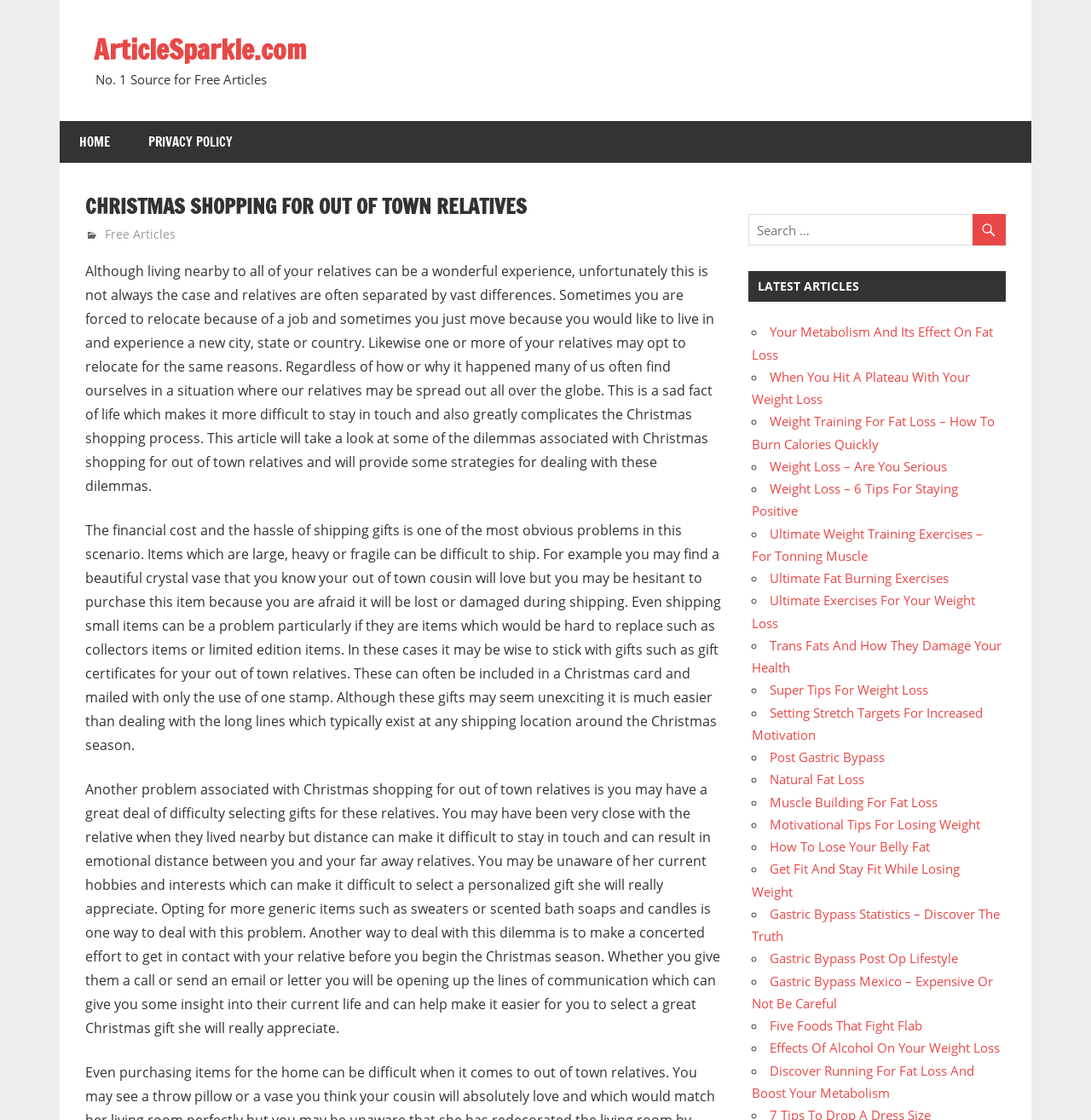Identify the bounding box coordinates of the region that needs to be clicked to carry out this instruction: "Search for articles". Provide these coordinates as four float numbers ranging from 0 to 1, i.e., [left, top, right, bottom].

[0.686, 0.191, 0.922, 0.219]